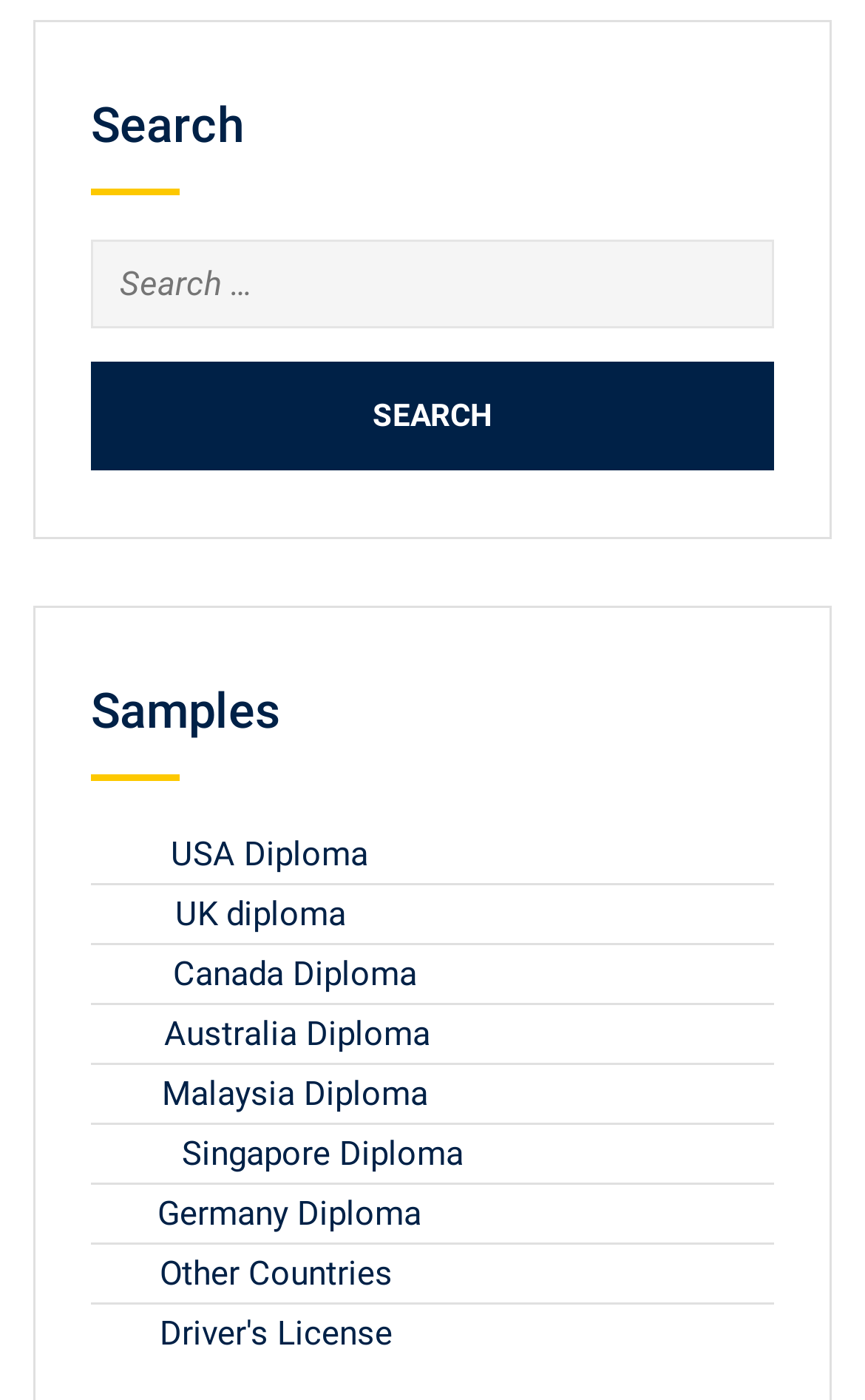Point out the bounding box coordinates of the section to click in order to follow this instruction: "Search with the search button".

[0.105, 0.259, 0.895, 0.336]